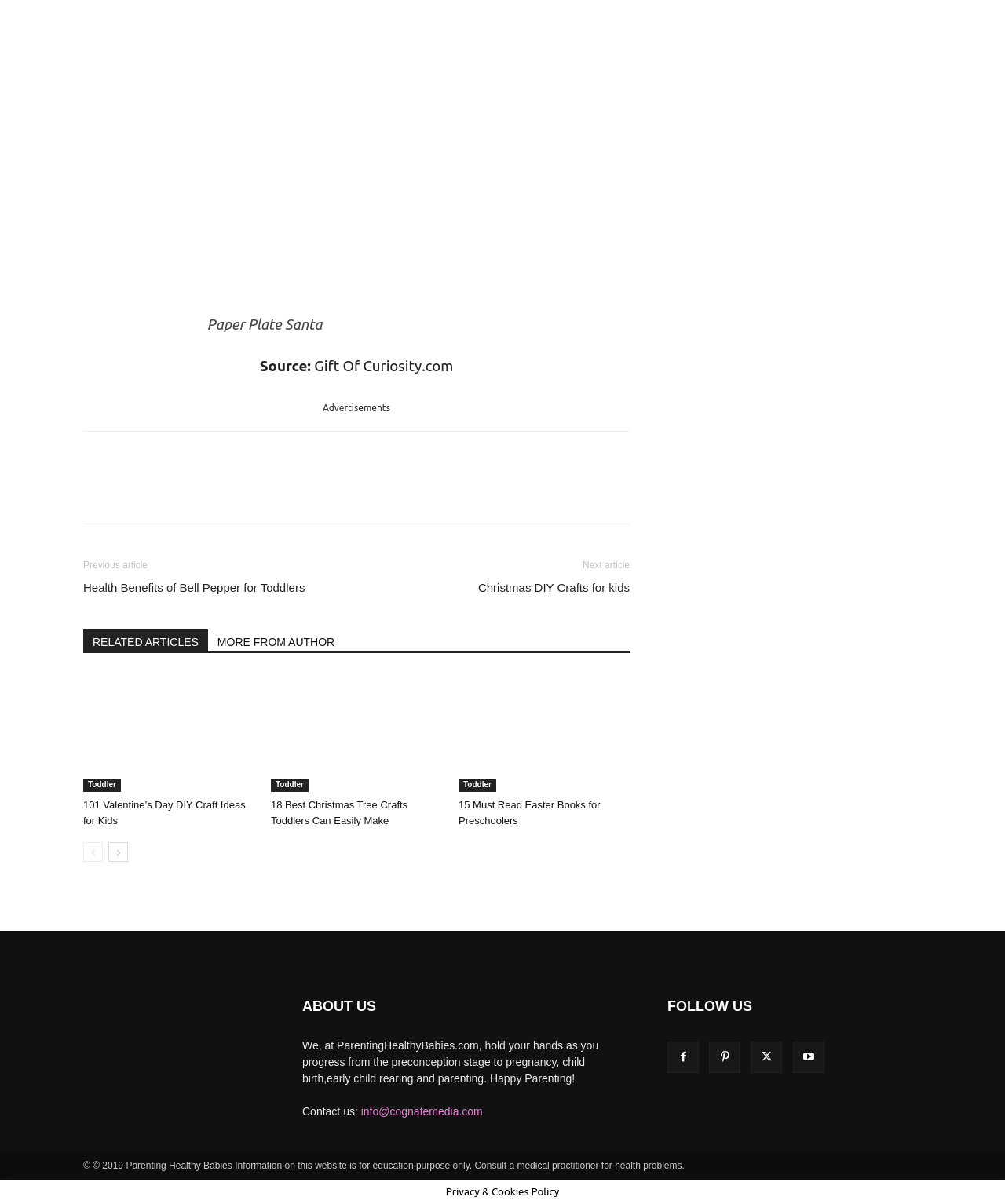How many social media links are there?
Please respond to the question with as much detail as possible.

I counted the social media links in the 'FOLLOW US' section, and there are 5 links: Facebook, Twitter, Pinterest, Instagram, and another one. These links are represented by icons and are located in the bottom right corner of the webpage.